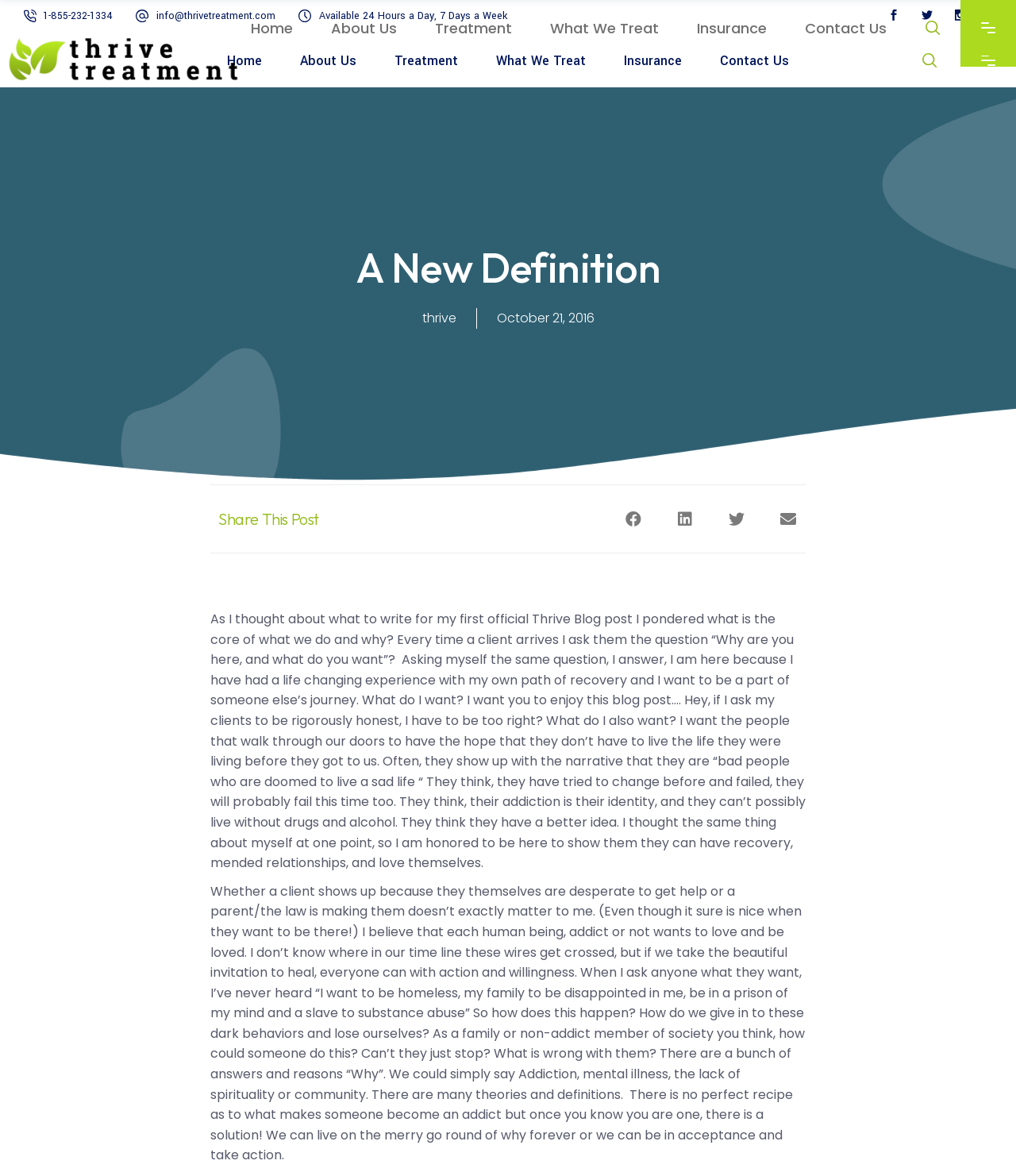Explain in detail what is displayed on the webpage.

The webpage is about Thrive Treatment℠, an Intensive Outpatient Program (IOP) located in Santa Monica, California. At the top of the page, there are several icons and links, including a phone number, email address, and social media links. Below this, there is a navigation menu with links to different sections of the website, such as "Home", "About Us", "Treatment", and "Contact Us".

The main content of the page is a blog post titled "A New Definition". The post is written in a personal and reflective tone, discussing the author's experience with recovery and their desire to help others. The text is divided into several paragraphs, with a few blank lines separating them.

To the right of the blog post, there are several social media buttons, allowing users to share the post on Facebook, LinkedIn, Twitter, and email. Above the blog post, there is a heading that reads "Share This Post".

The overall layout of the page is clean and organized, with a focus on the blog post and the navigation menu. There are no images on the page, aside from the social media icons and the logo of Thrive Treatment℠, which is located at the top left of the page.